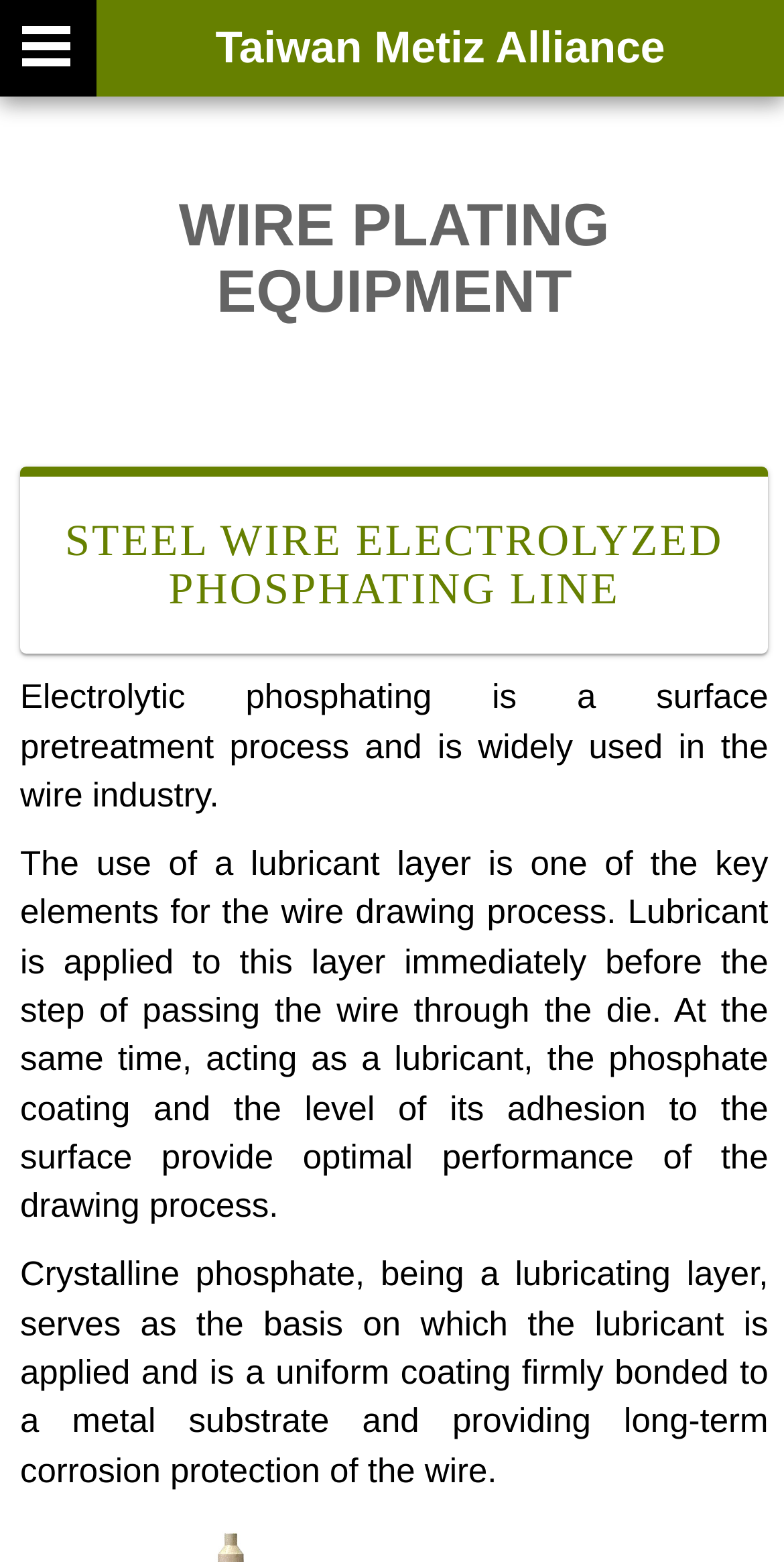What is the company name mentioned on the webpage?
Based on the image, answer the question in a detailed manner.

The company name 'Taiwan Metiz Alliance' is mentioned on the webpage, indicating that it might be the manufacturer or provider of the electrolytic phosphating equipment or technology.